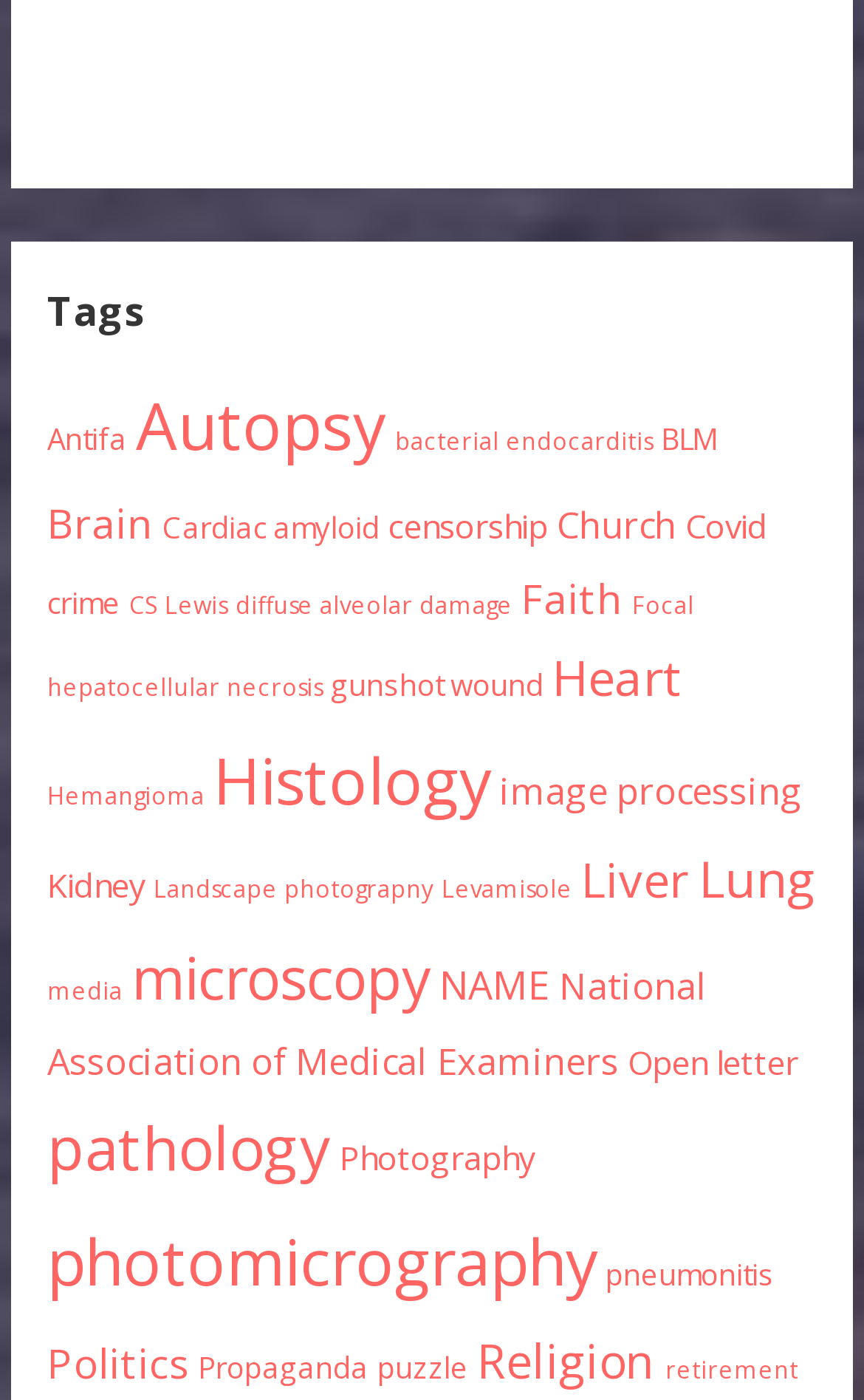Please identify the bounding box coordinates of the element I need to click to follow this instruction: "Browse 'Photography' items".

[0.393, 0.811, 0.619, 0.843]